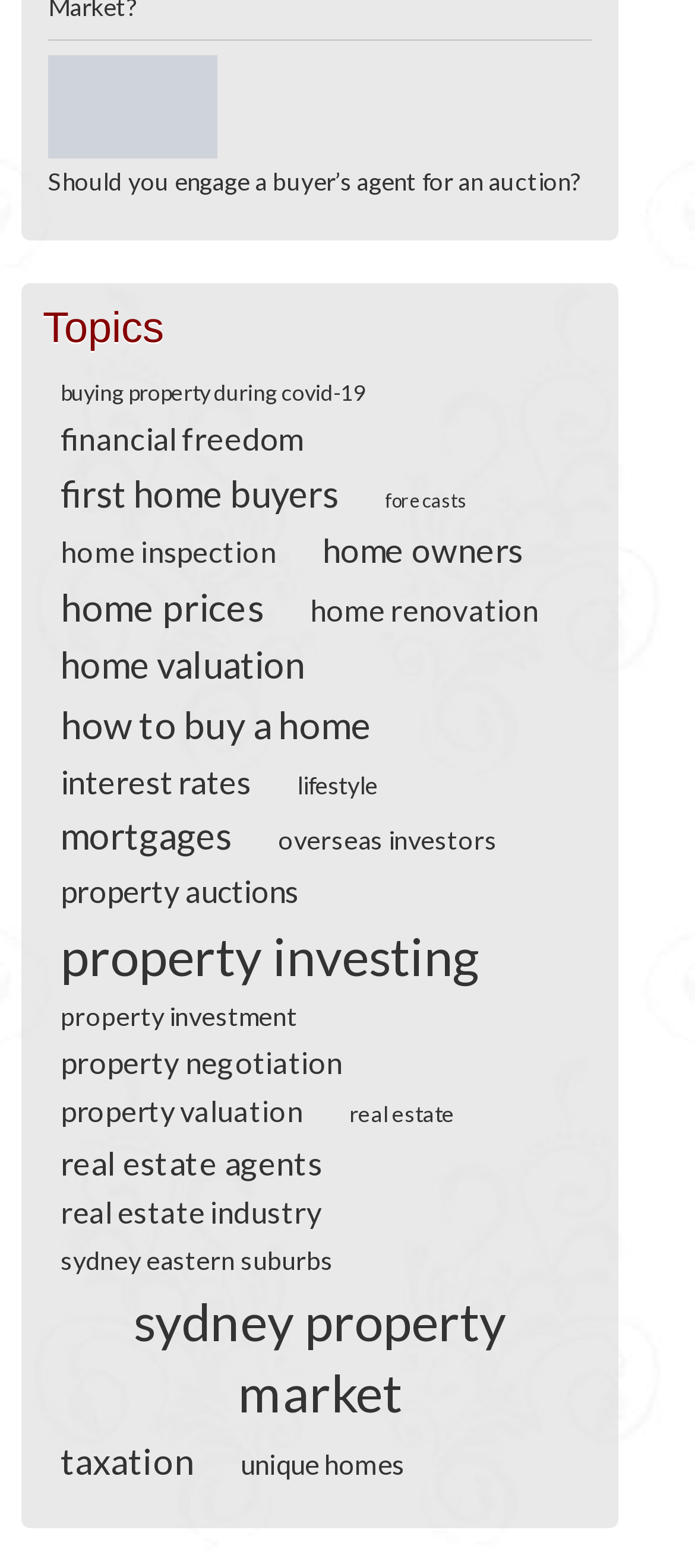Use a single word or phrase to respond to the question:
Is there a topic related to COVID-19 on this webpage?

yes